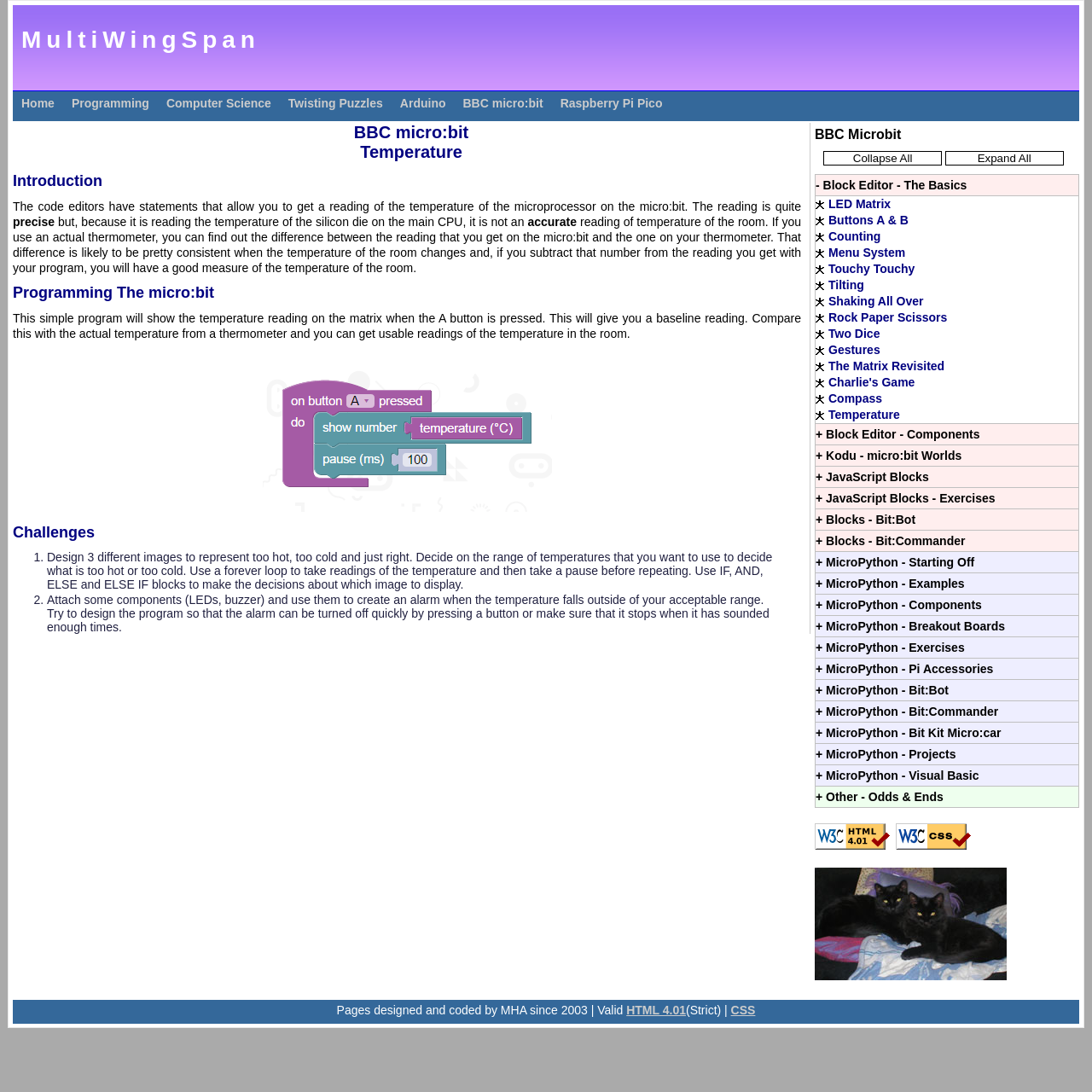What is the name of the micro:bit project?
Provide a detailed and extensive answer to the question.

The name of the micro:bit project can be found in the heading 'BBC Microbit' at the top of the webpage, which indicates that the webpage is about the BBC micro:bit project.